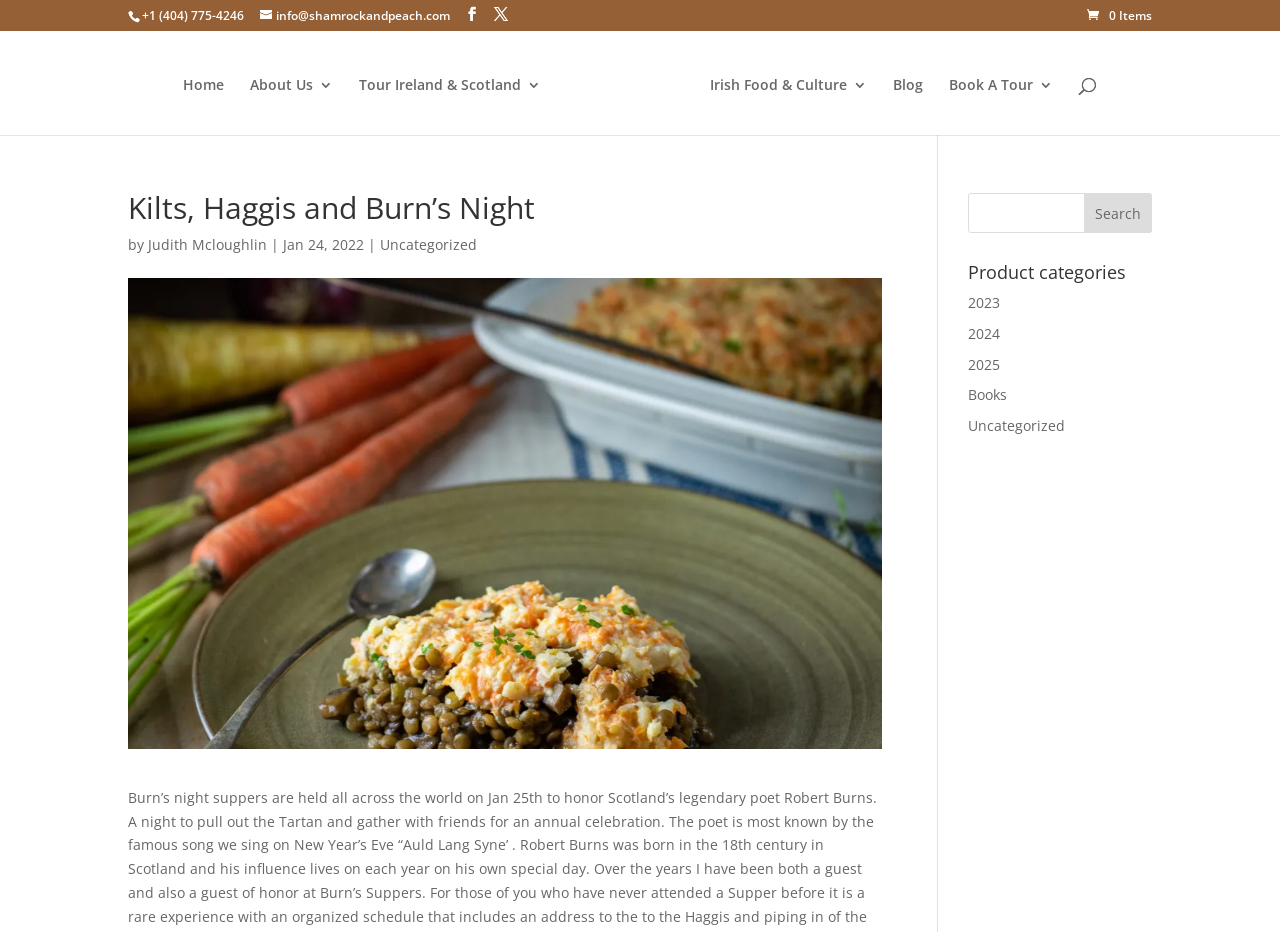Provide the bounding box coordinates of the section that needs to be clicked to accomplish the following instruction: "Book a tour."

[0.741, 0.084, 0.823, 0.145]